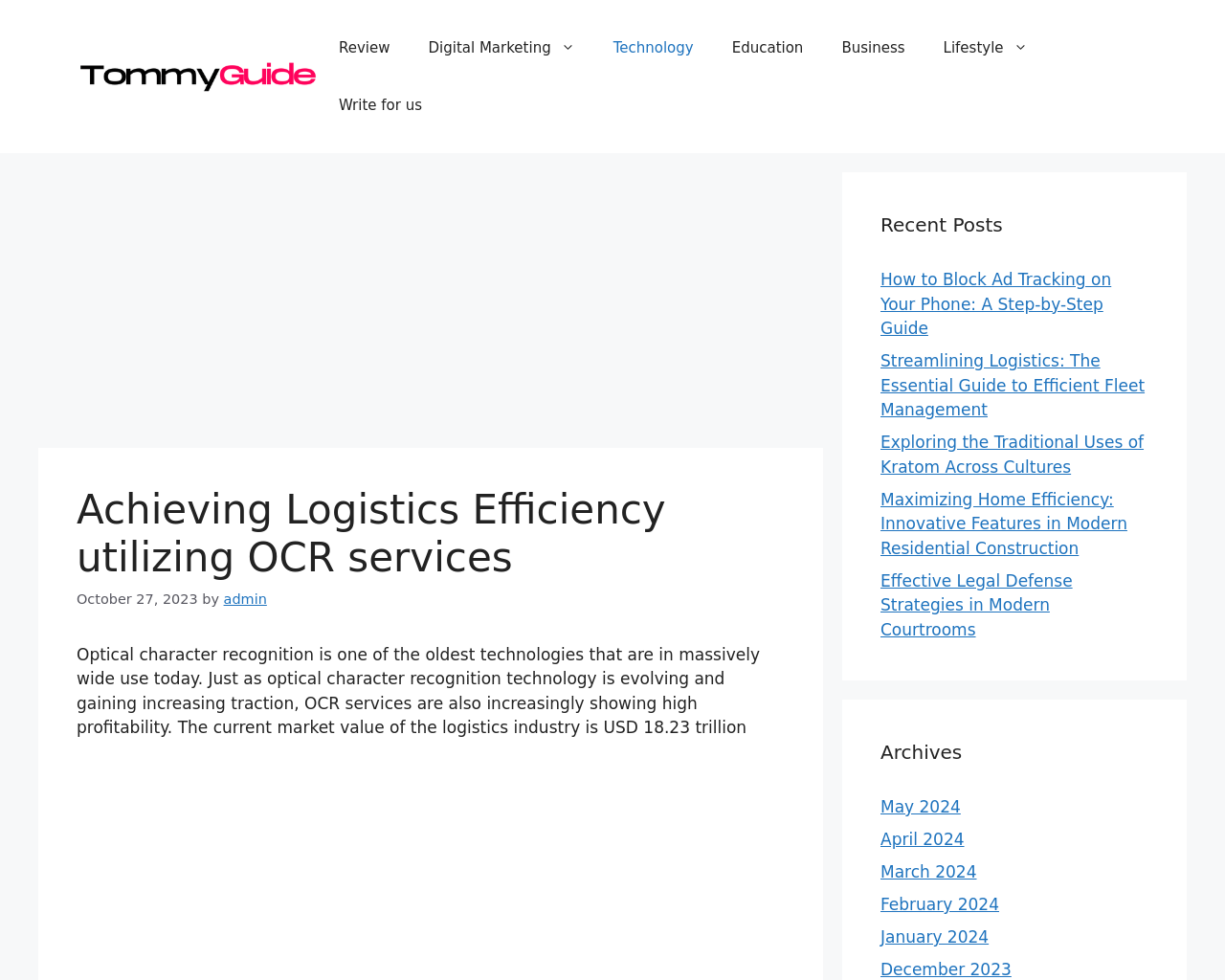Please identify the primary heading of the webpage and give its text content.

Achieving Logistics Efficiency utilizing OCR services